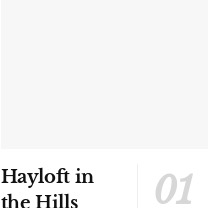Create a vivid and detailed description of the image.

The image showcases the "New AirBnB Hayloft," an inviting and modern accommodation nestled in picturesque hills. Below the image, the heading "01 Hayloft in the Hills" emphasizes its position as a featured article, highlighting the charming details of this stay. The presentation suggests a cozy, rustic experience, ideal for travelers seeking a peaceful retreat surrounded by nature. This image is part of a collection showcasing popular articles related to unique accommodations, making it a focal point for those interested in adventurous getaways or leisurely escapes.